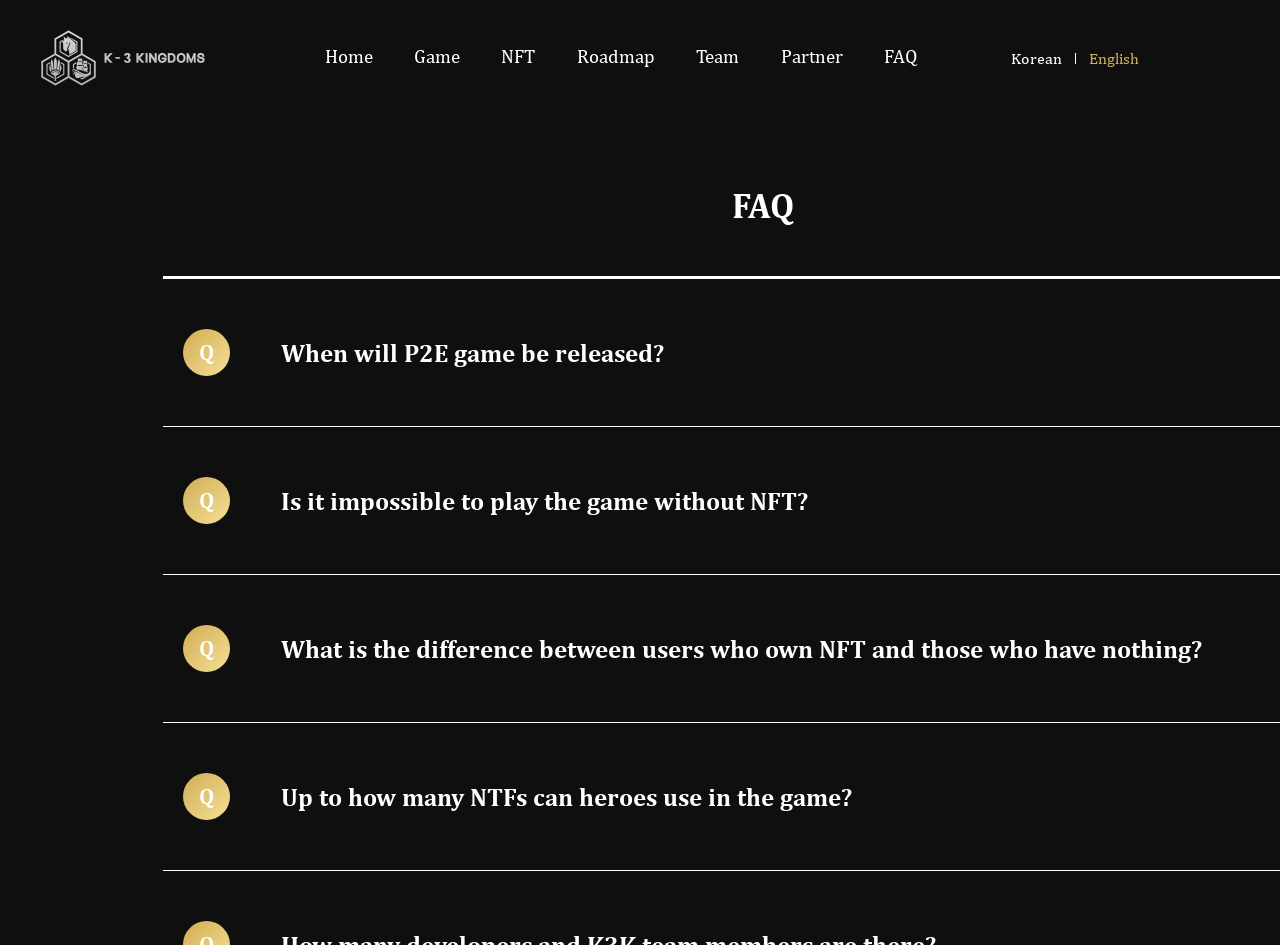Answer the question in one word or a short phrase:
What is the main navigation menu composed of?

Links